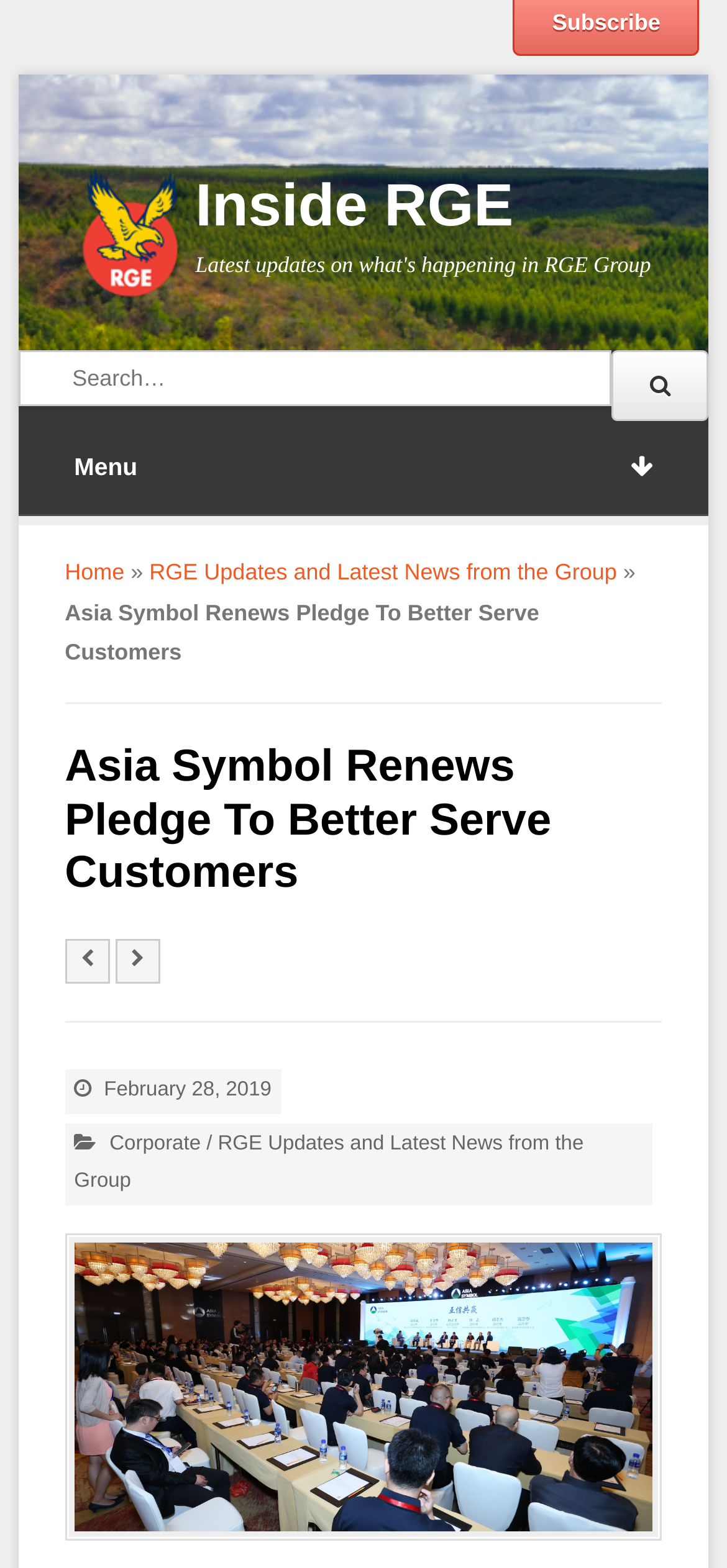Based on the image, please respond to the question with as much detail as possible:
Is there a search function on the webpage?

There is a search function on the webpage, which can be found in the search element with a searchbox and a button with a magnifying glass icon ''.